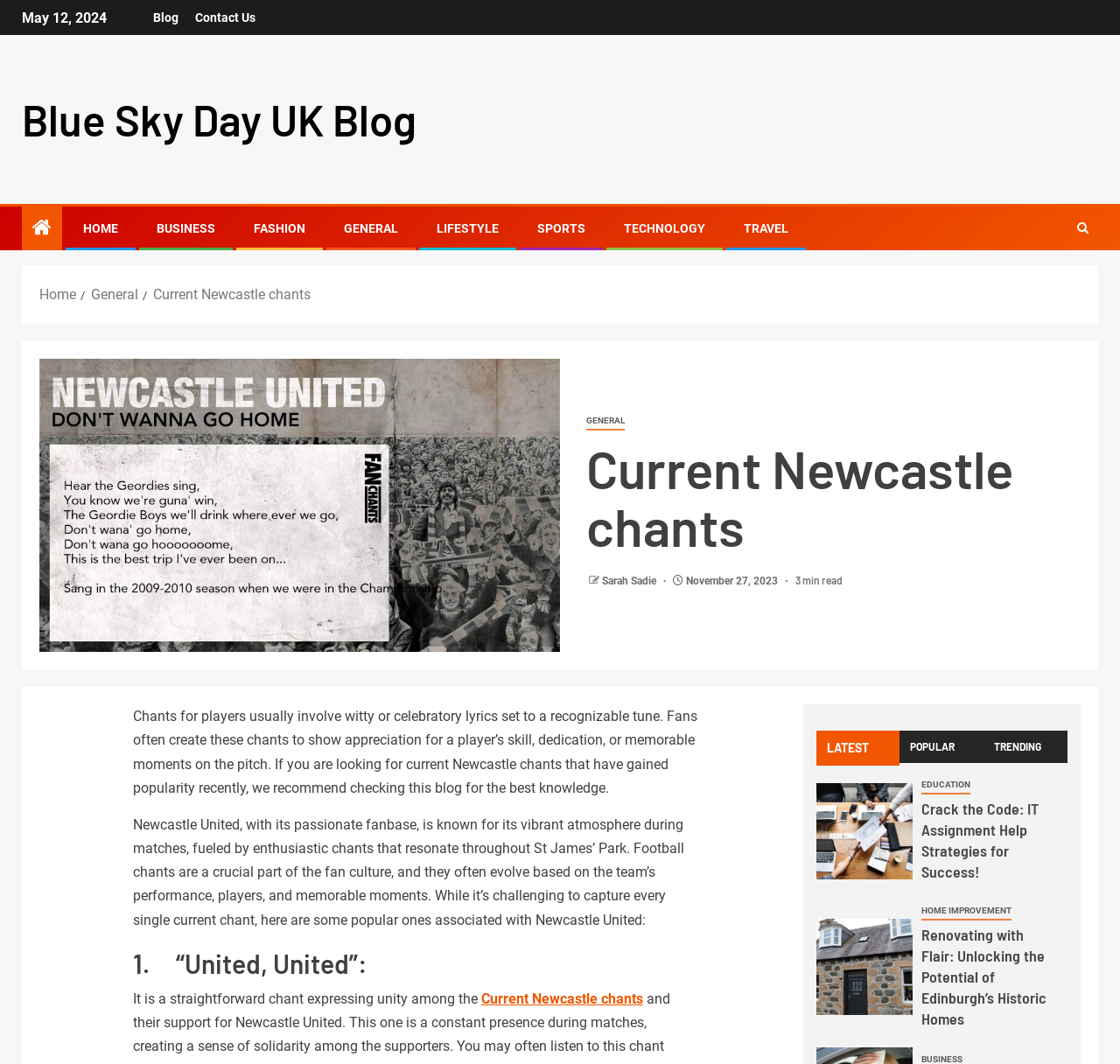Determine the bounding box coordinates of the region that needs to be clicked to achieve the task: "Check the 'LATEST' tab".

[0.729, 0.687, 0.803, 0.72]